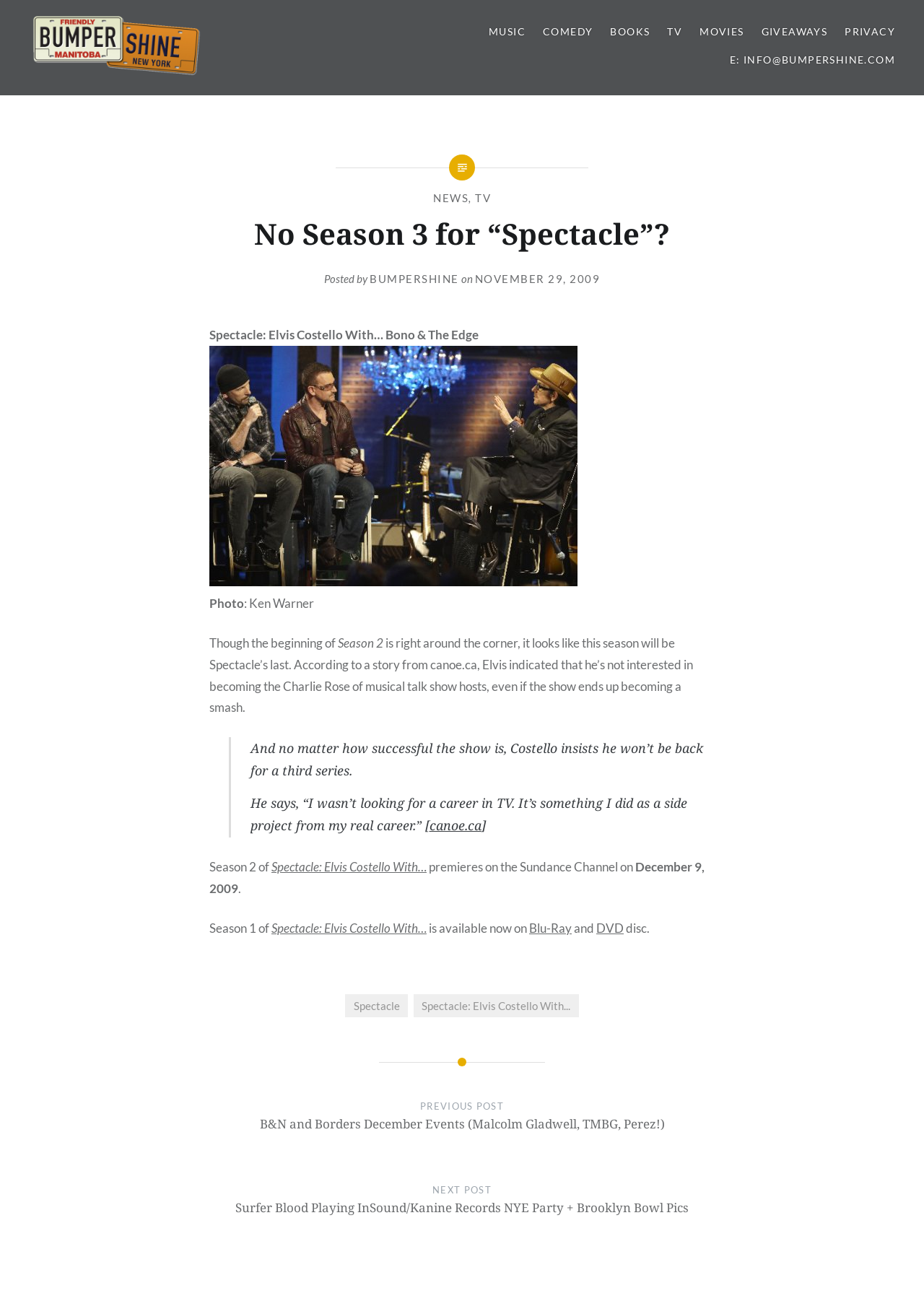Locate the bounding box coordinates of the clickable part needed for the task: "View the 'Spectacle' link in the footer".

[0.374, 0.764, 0.442, 0.782]